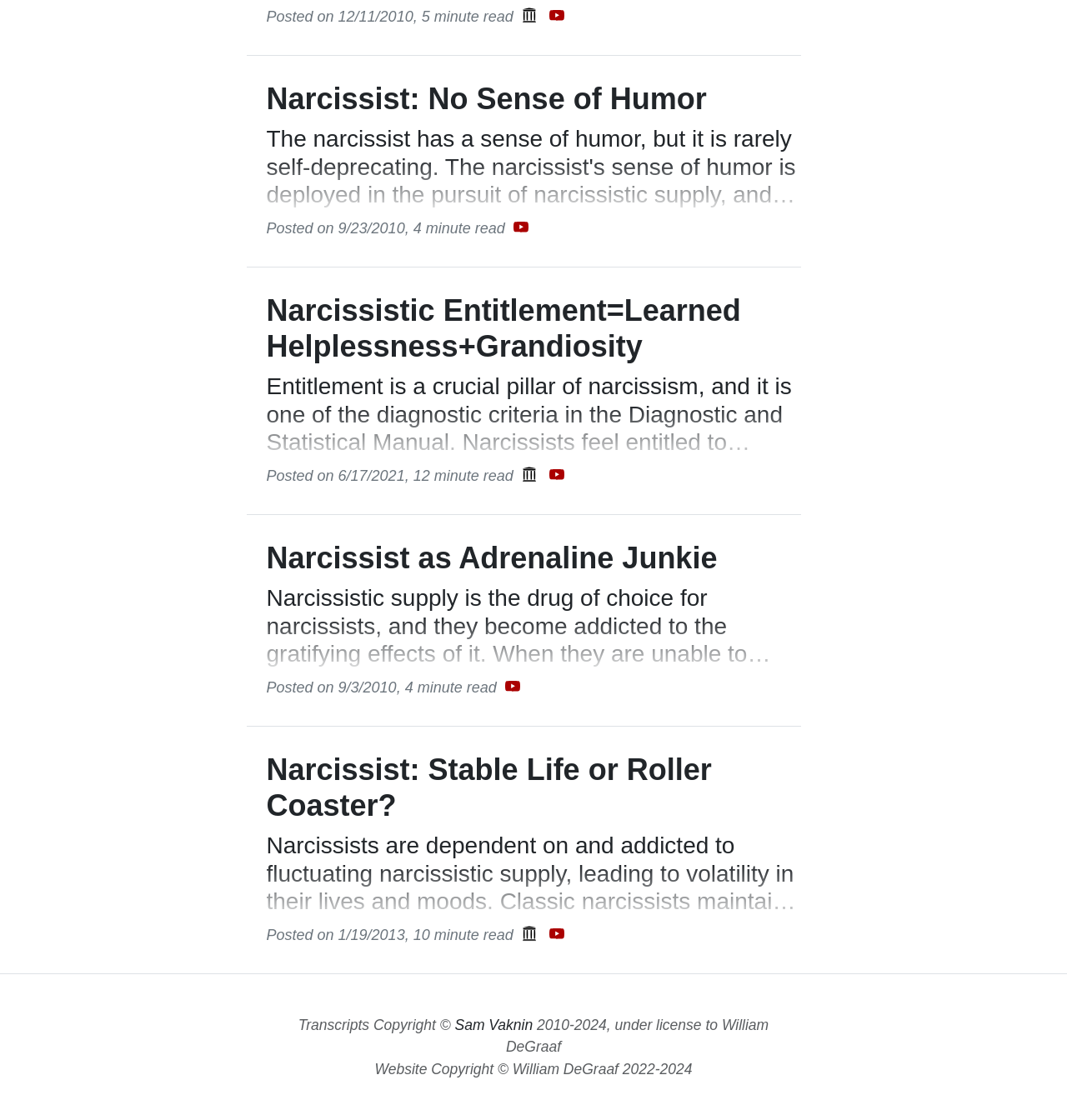What is the name of the author of the book?
Using the information presented in the image, please offer a detailed response to the question.

The author of the book is Sam Vaknin, as indicated by the text 'Transcripts Copyright © Sam Vaknin' at the bottom of the webpage, which suggests that Sam Vaknin is the author of the book.